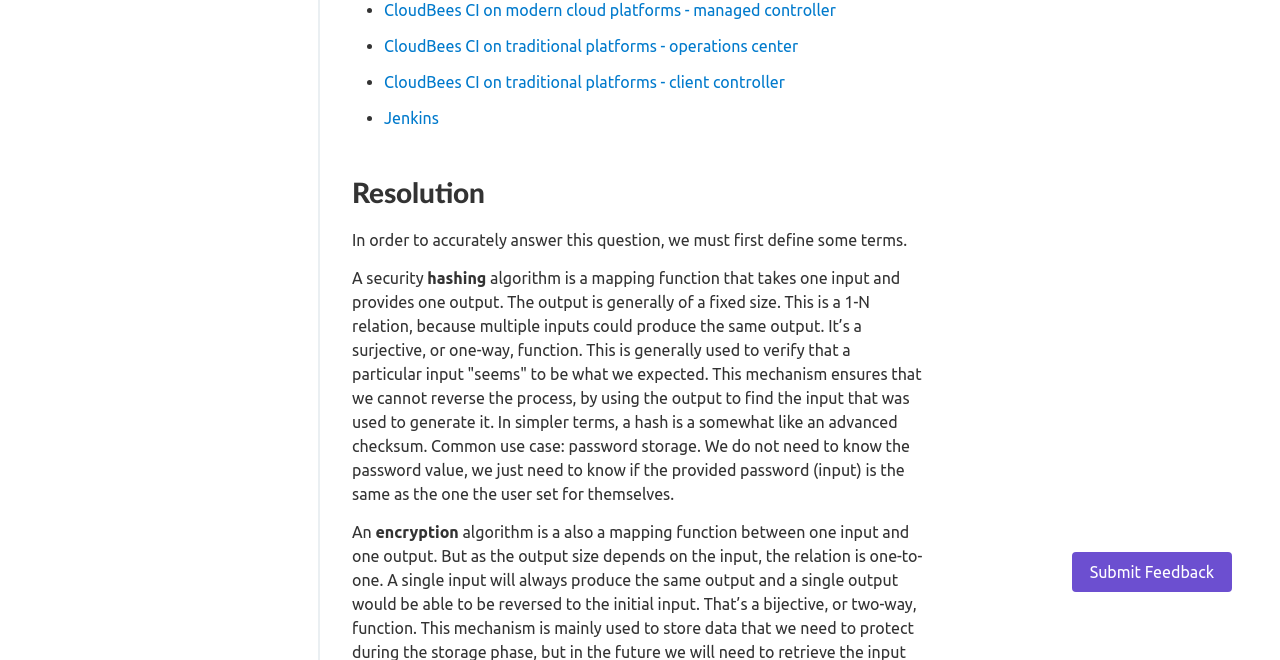Calculate the bounding box coordinates of the UI element given the description: "Jenkins".

[0.3, 0.165, 0.343, 0.192]